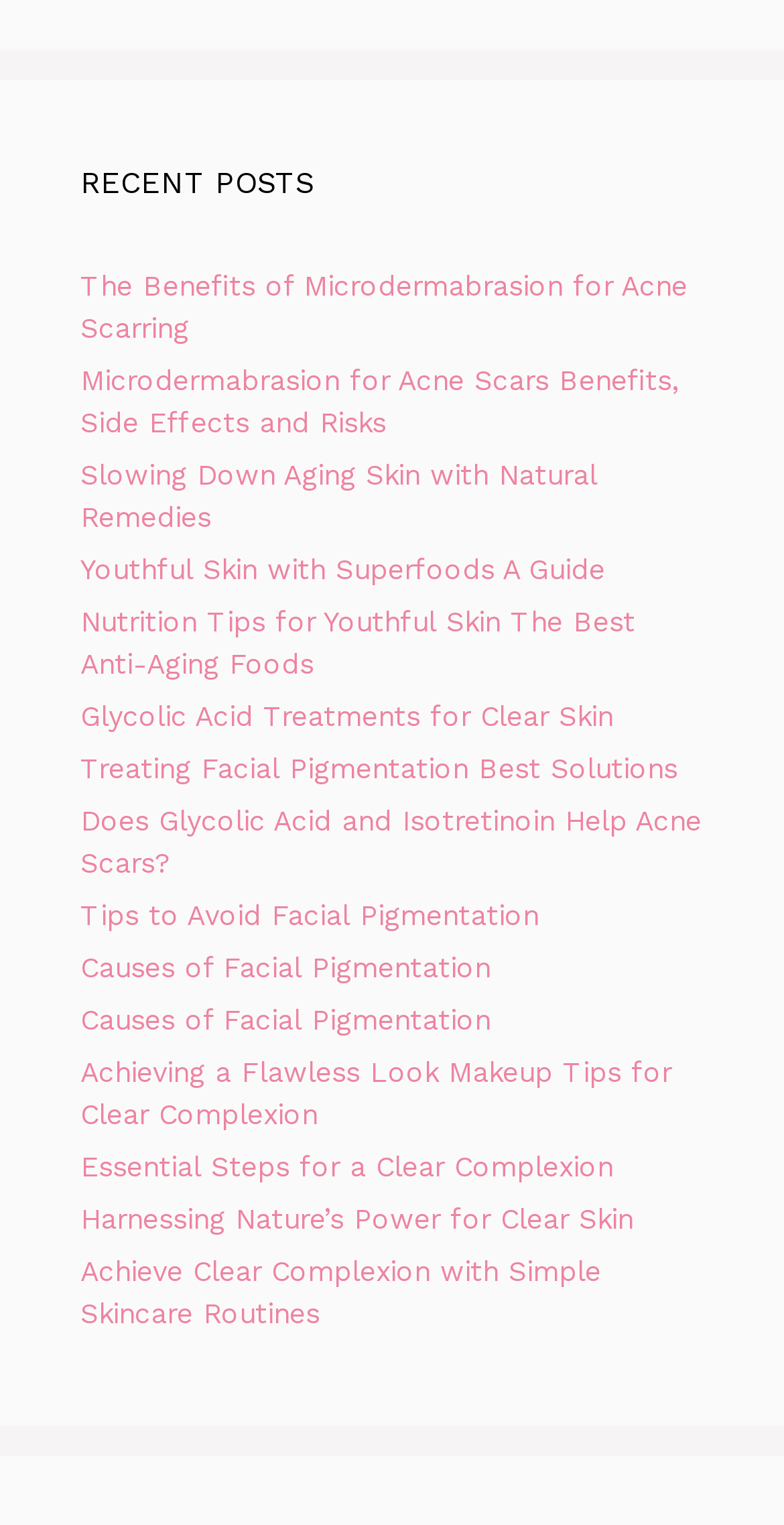Please identify the coordinates of the bounding box for the clickable region that will accomplish this instruction: "discover essential steps for a clear complexion".

[0.103, 0.754, 0.782, 0.775]